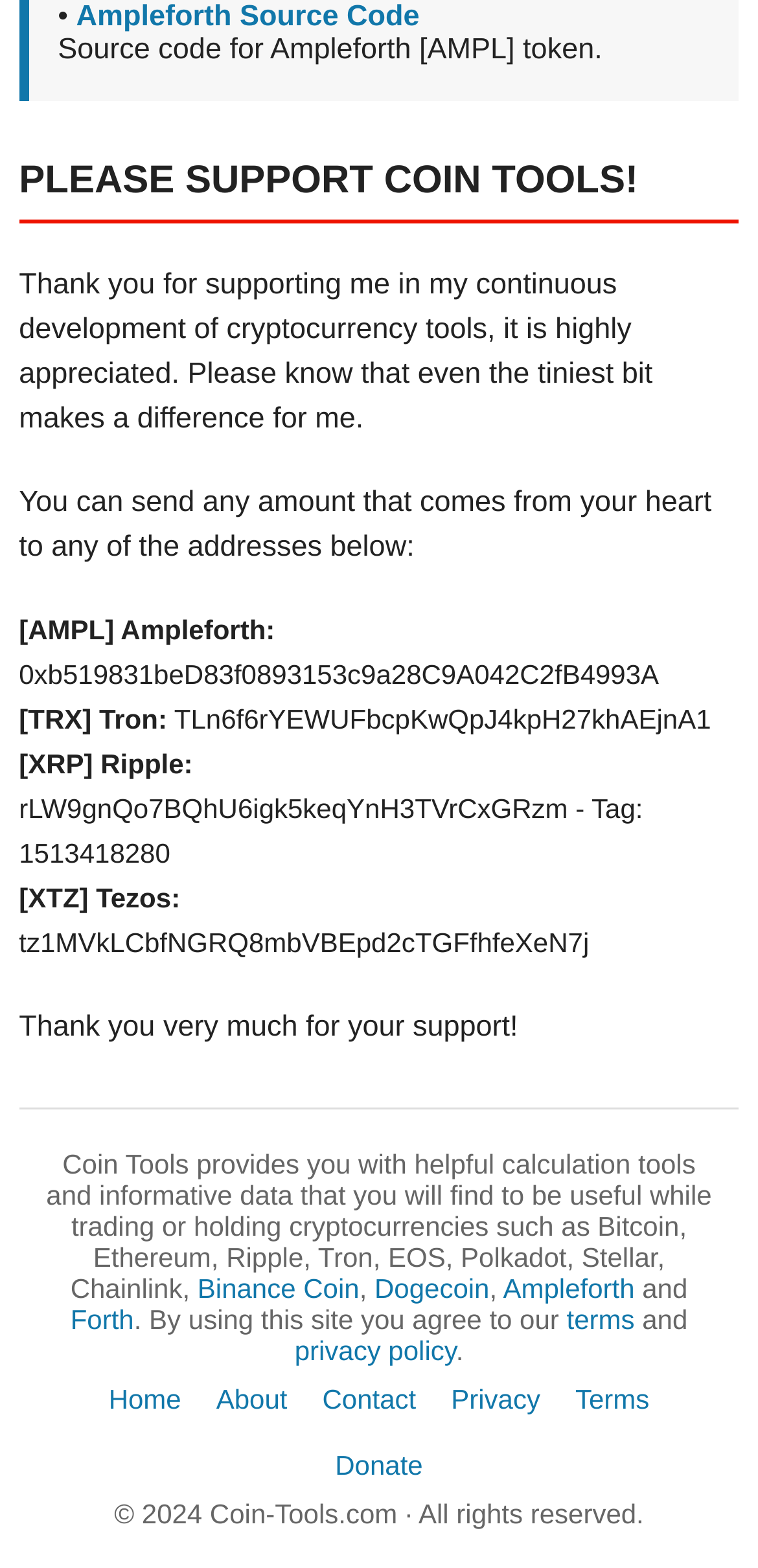What cryptocurrencies are supported?
Based on the image, answer the question with as much detail as possible.

The website supports multiple cryptocurrencies, including Ampleforth, Tron, Ripple, Tezos, and others, as indicated by the list of addresses provided for donations.